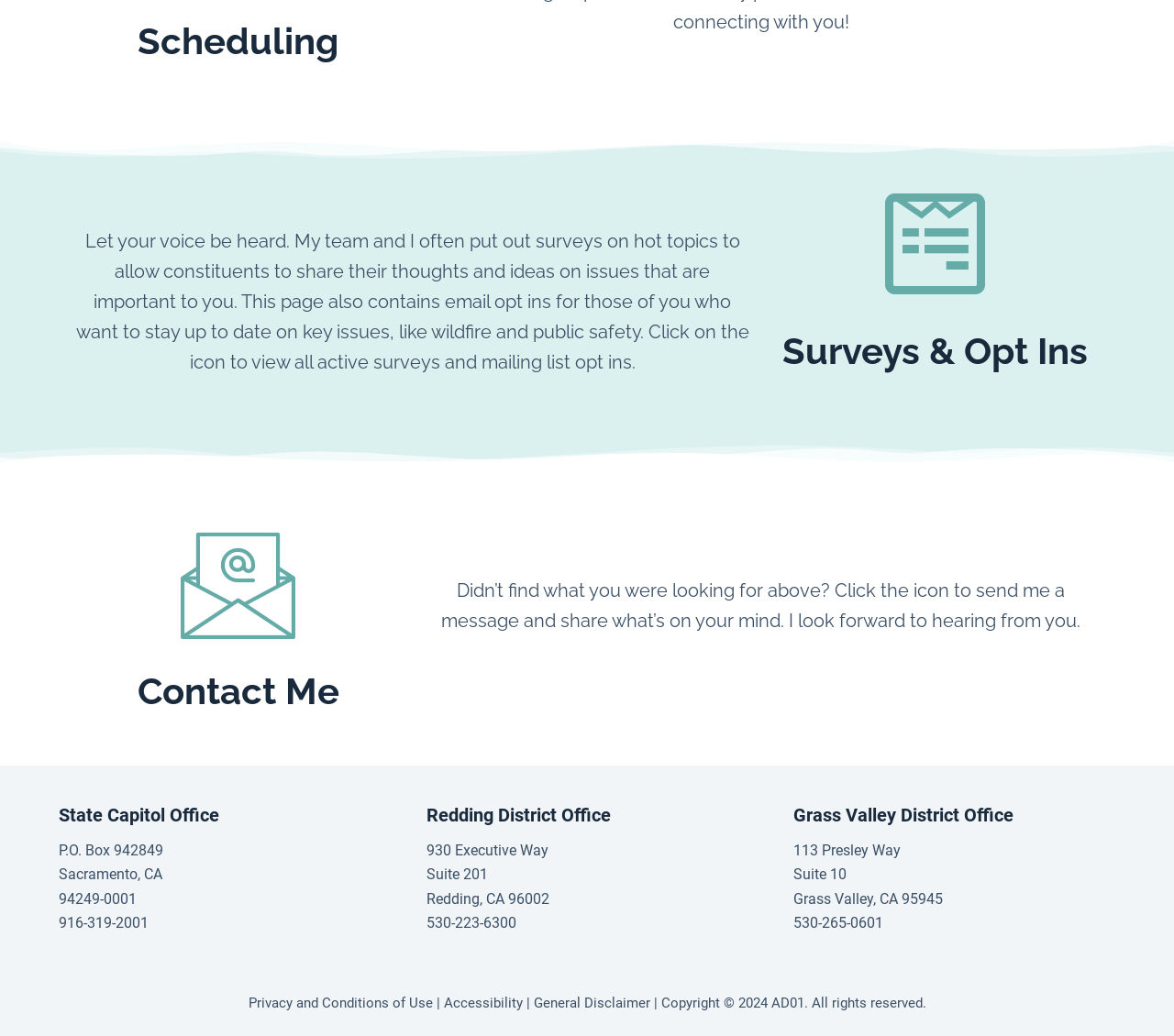Pinpoint the bounding box coordinates of the clickable element to carry out the following instruction: "Send a message to the representative."

[0.376, 0.56, 0.921, 0.61]